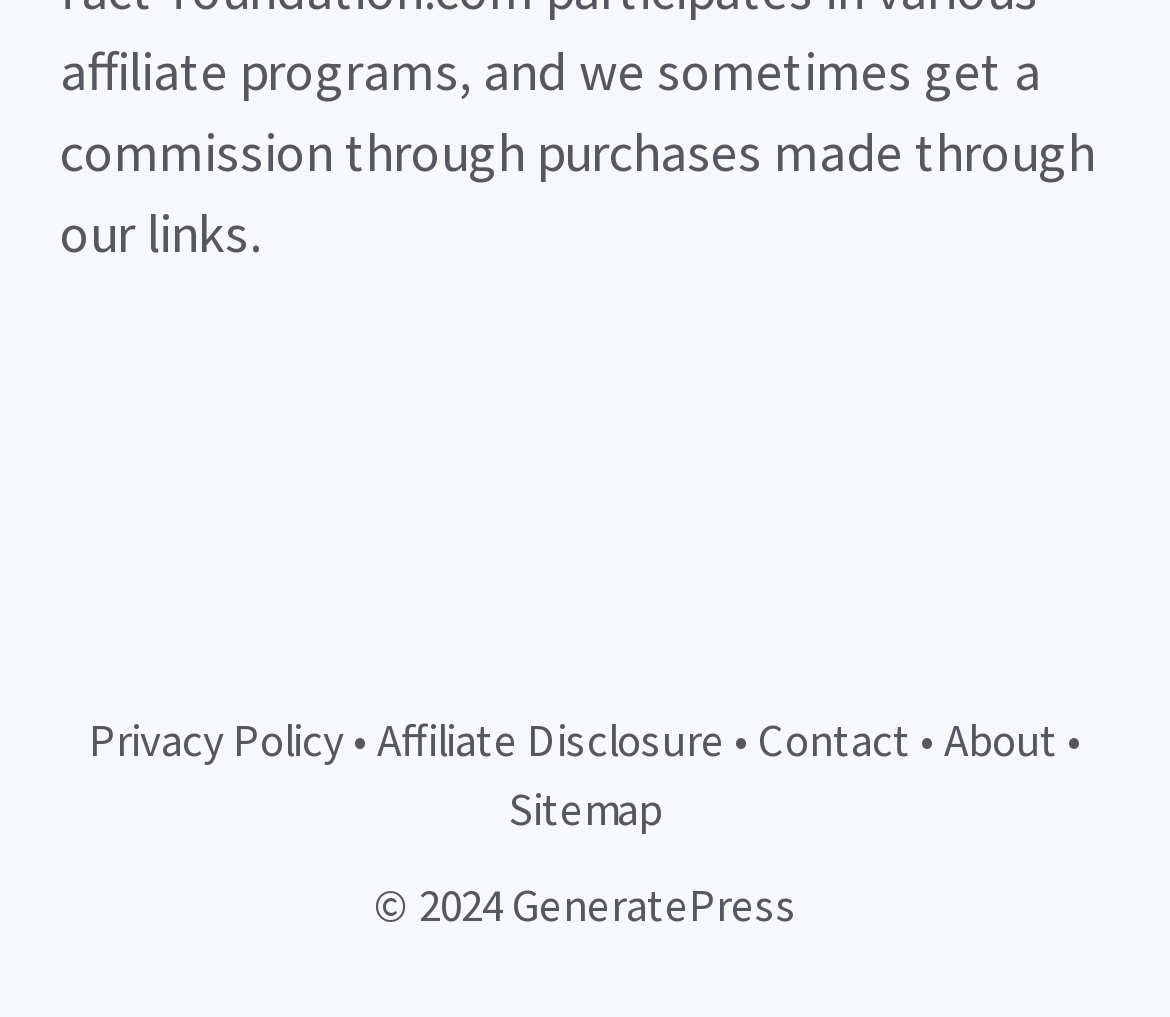Please provide a comprehensive answer to the question based on the screenshot: What separates the links in the footer section?

I observed that the links in the footer section are separated by a static text element with the text '•', which is a bullet point.